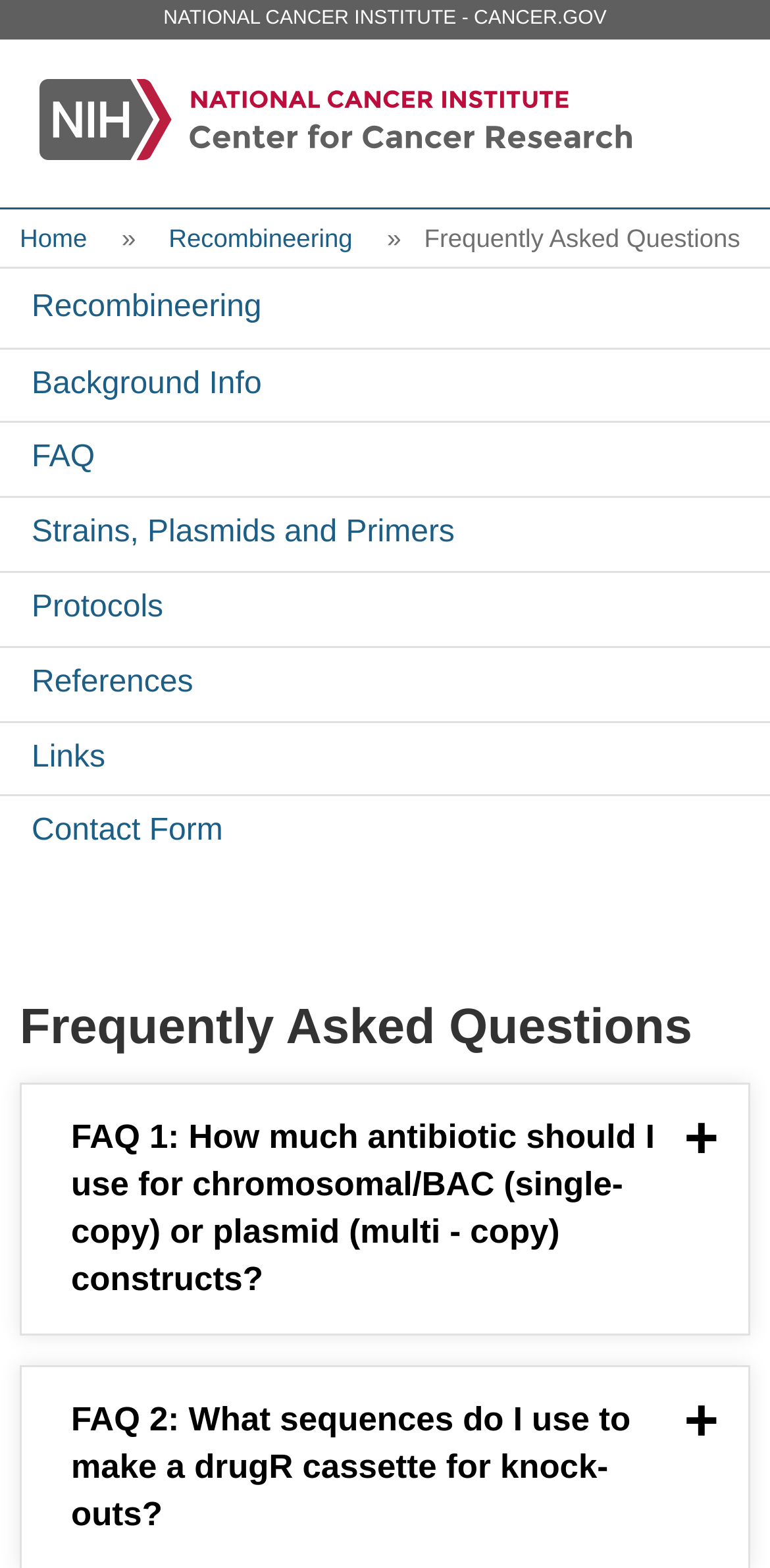How many FAQs are shown on this page?
Based on the image content, provide your answer in one word or a short phrase.

2